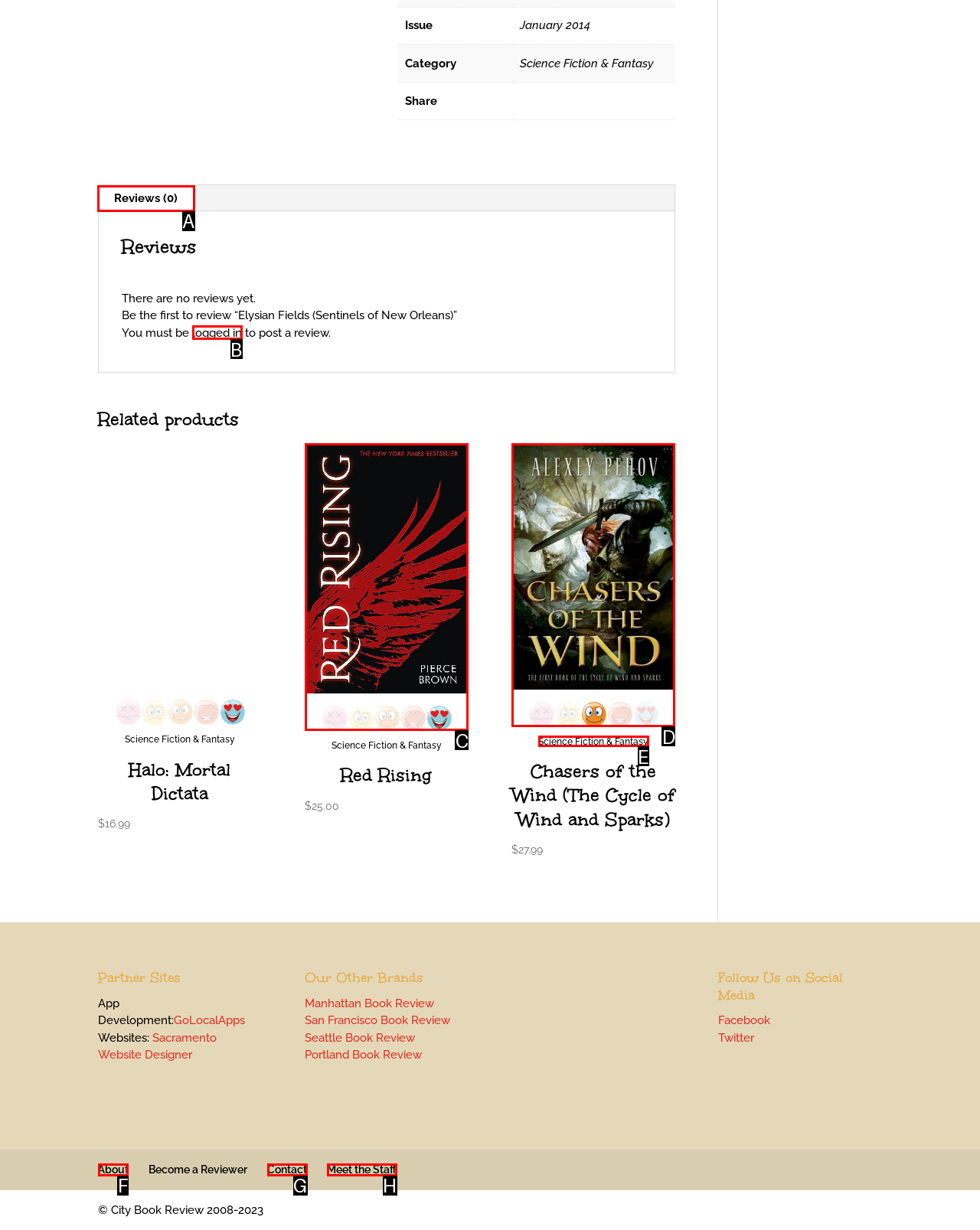Determine the correct UI element to click for this instruction: Click on the 'About' link. Respond with the letter of the chosen element.

F